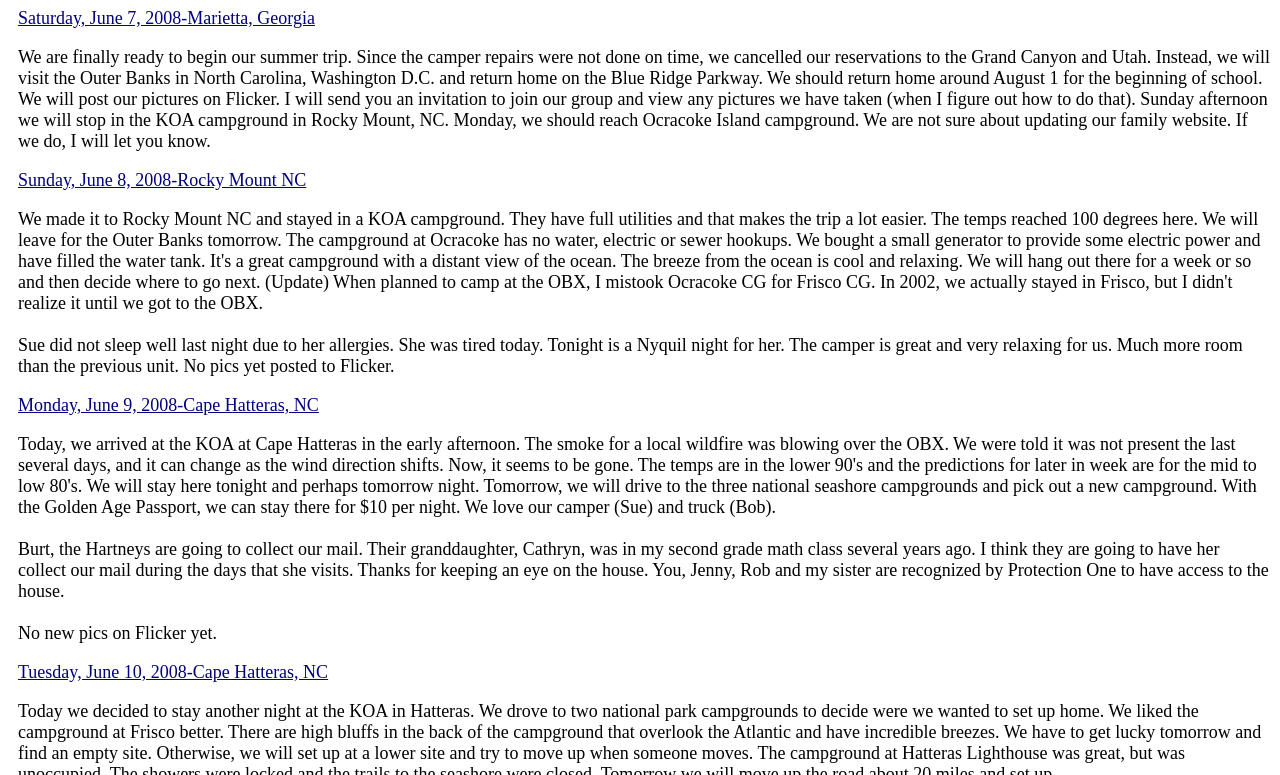What is the platform used to post pictures?
Can you provide a detailed and comprehensive answer to the question?

The platform used to post pictures can be determined by reading the StaticText elements, which mention Flicker as the platform where they will post their pictures.